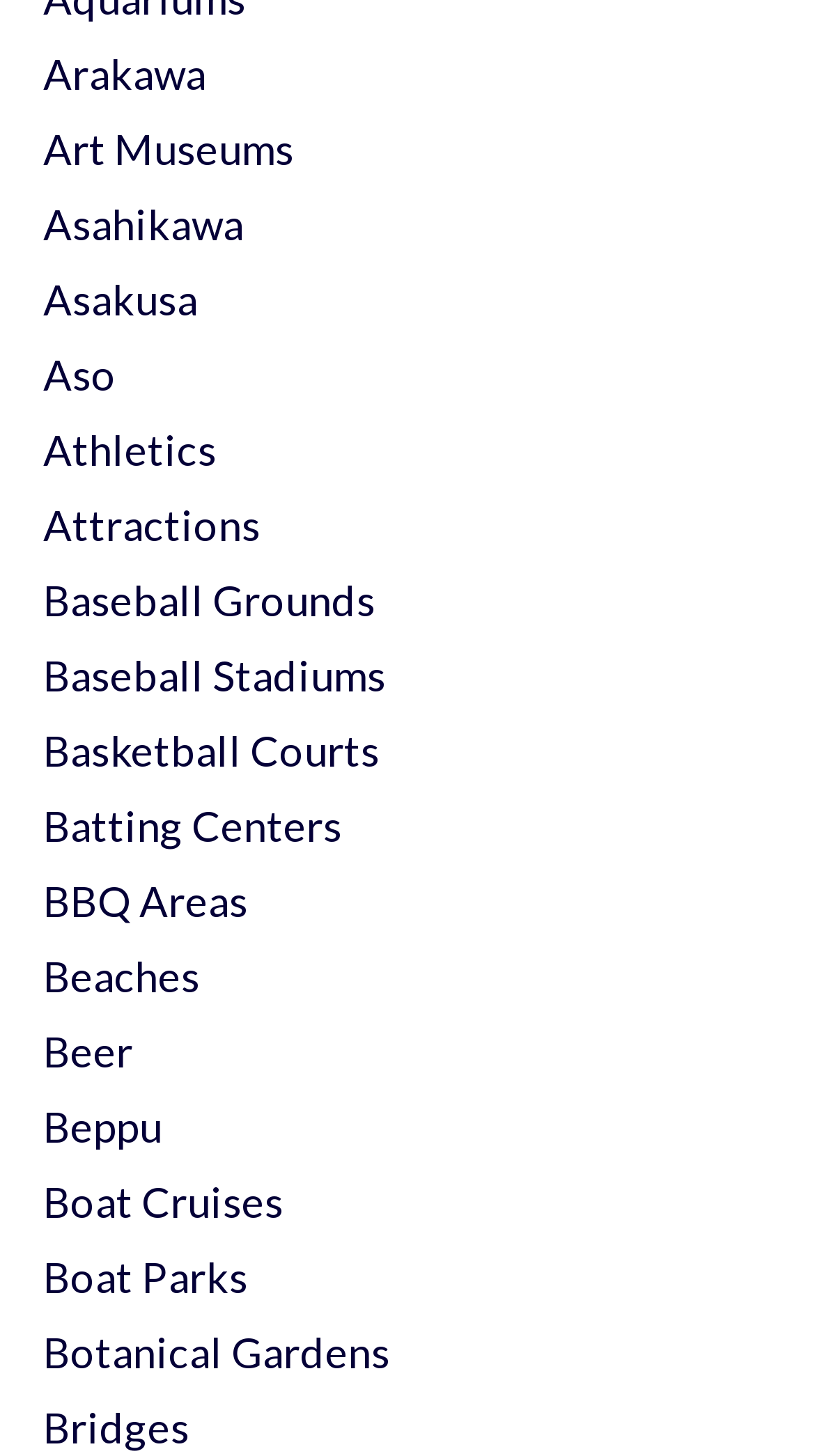Based on the visual content of the image, answer the question thoroughly: Are there any food-related attractions listed on this webpage?

The webpage lists 'Beer' and 'BBQ Areas' as attractions, suggesting that there are food-related attractions listed on the webpage. These links are categorized alphabetically, indicating that the webpage is providing a comprehensive list of attractions.